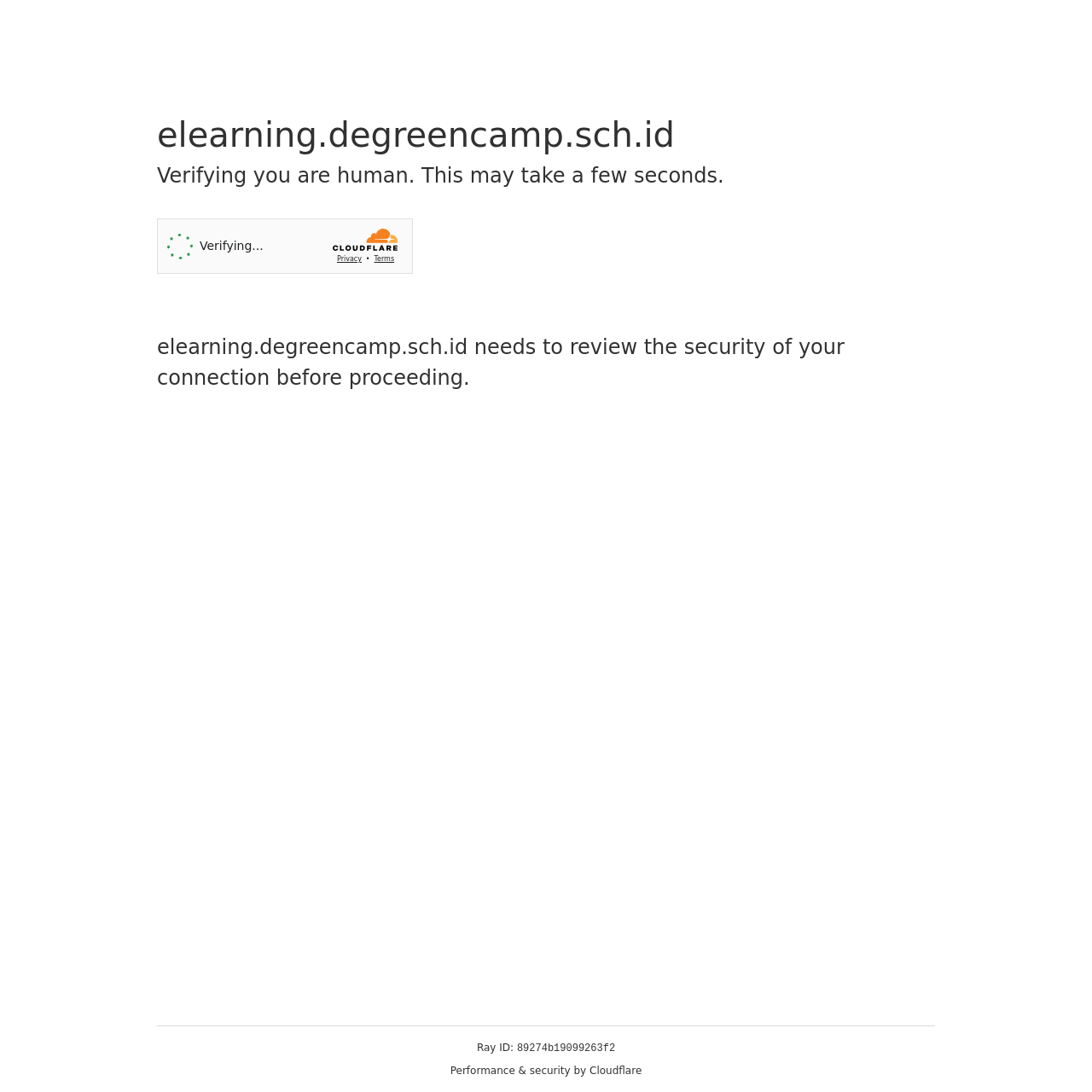What company is providing performance and security services?
Relying on the image, give a concise answer in one word or a brief phrase.

Cloudflare